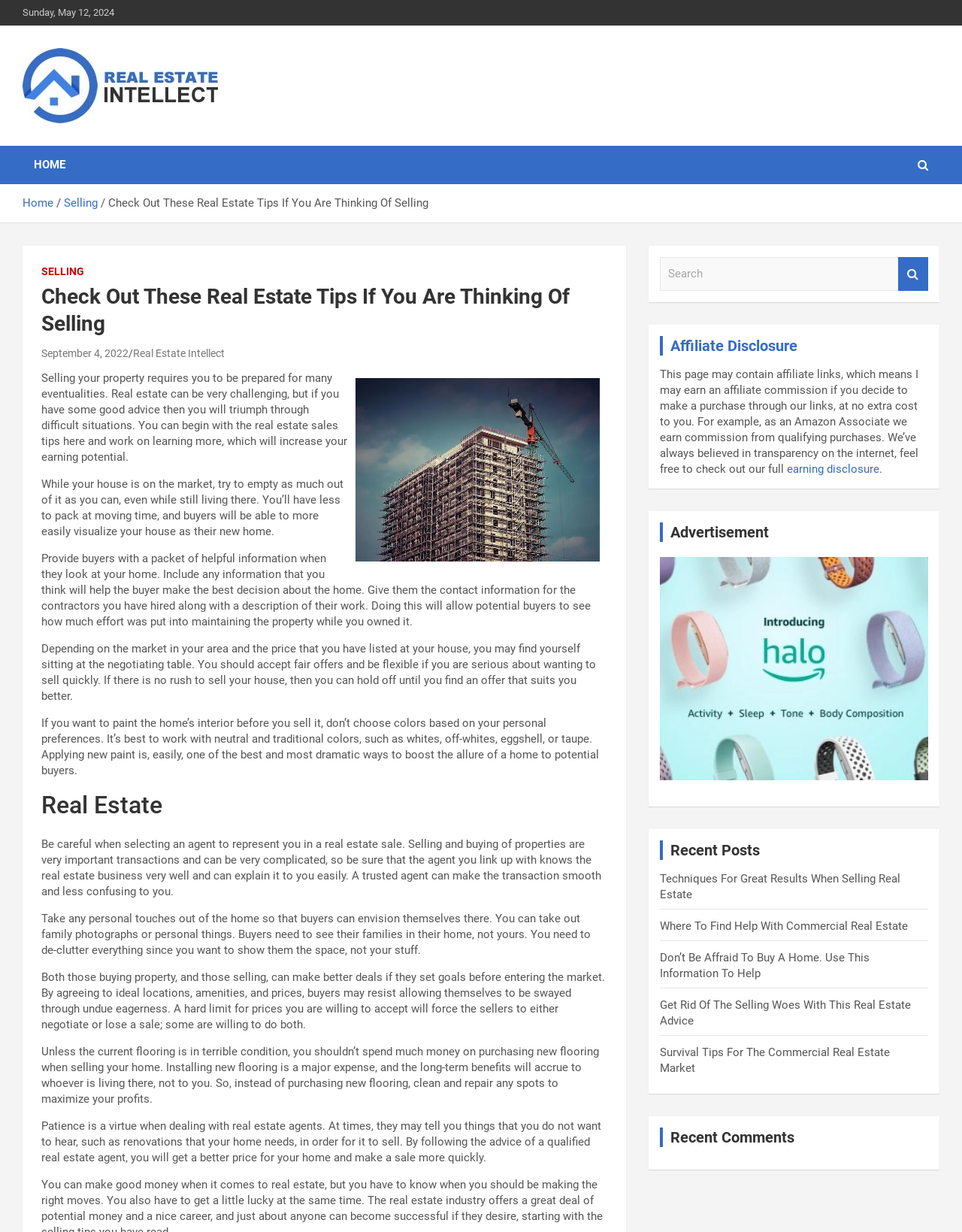From the screenshot, find the bounding box of the UI element matching this description: "Affiliate Disclosure". Supply the bounding box coordinates in the form [left, top, right, bottom], each a float between 0 and 1.

[0.697, 0.273, 0.829, 0.288]